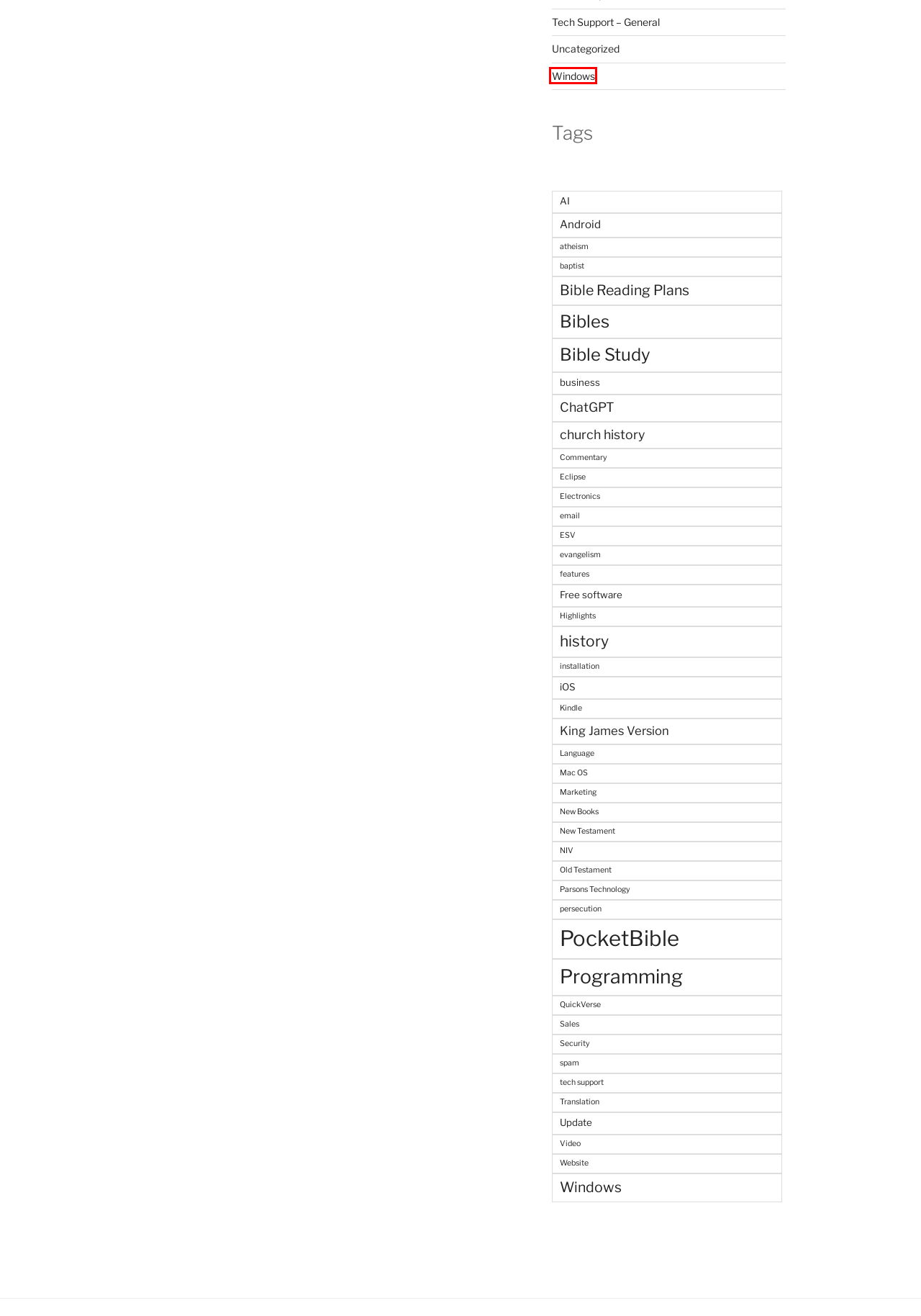You have a screenshot of a webpage with a red rectangle bounding box. Identify the best webpage description that corresponds to the new webpage after clicking the element within the red bounding box. Here are the candidates:
A. Mac OS Archives - Laridian
B. Old Testament Archives - Laridian
C. Video Archives - Laridian
D. baptist Archives - Laridian
E. Update Archives - Laridian
F. Windows Archives - Laridian
G. Bibles Archives - Laridian
H. QuickVerse Archives - Laridian

F